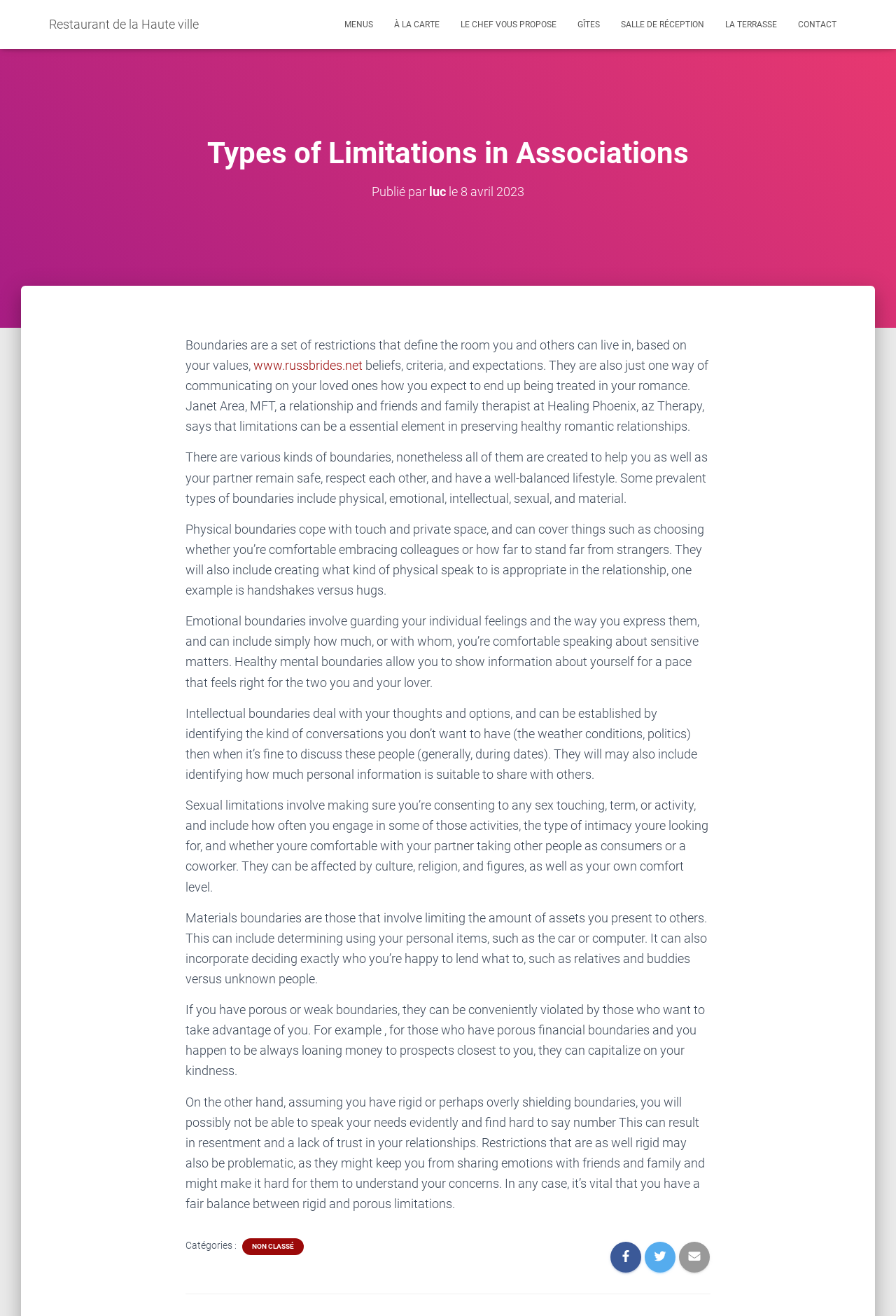Provide a brief response to the question below using one word or phrase:
What is the category of the article?

NON CLASSÉ